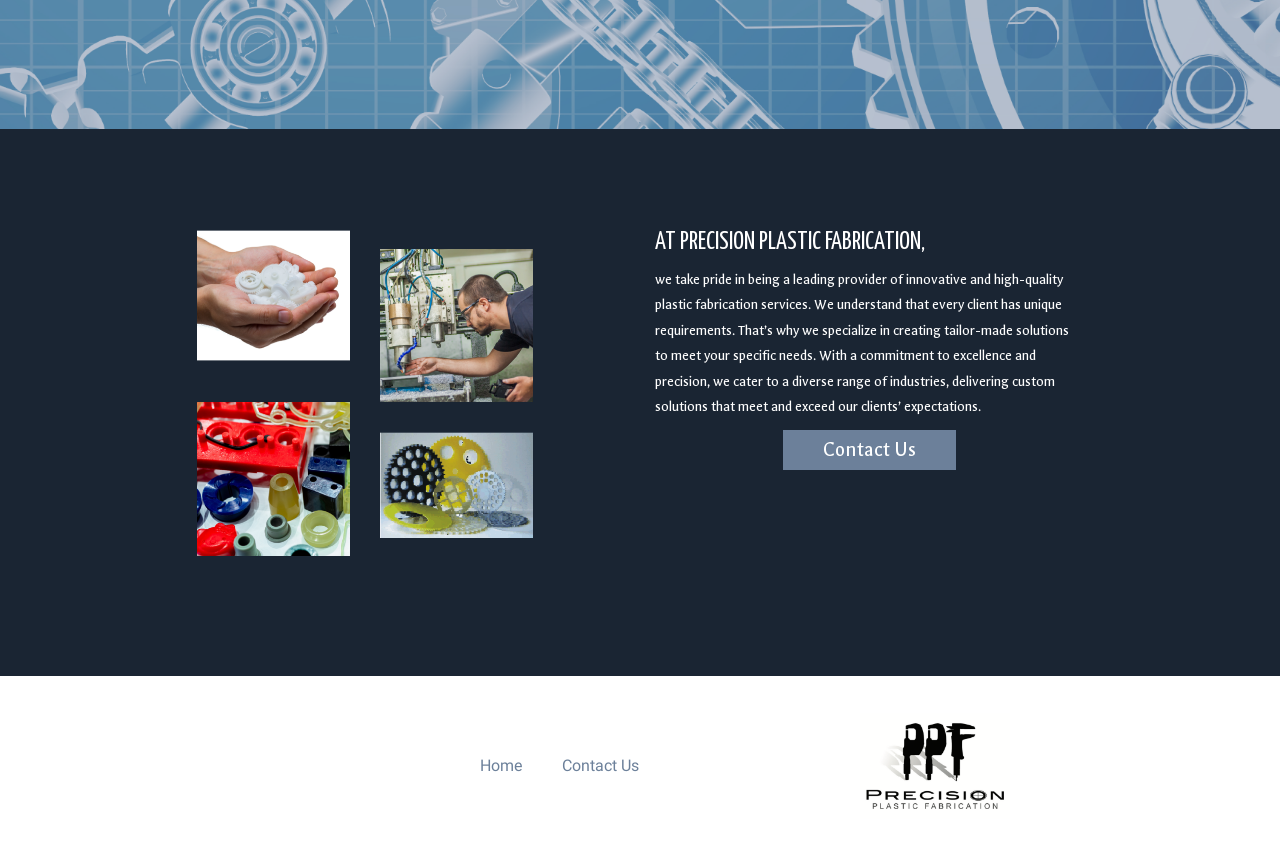Using floating point numbers between 0 and 1, provide the bounding box coordinates in the format (top-left x, top-left y, bottom-right x, bottom-right y). Locate the UI element described here: Home

[0.375, 0.865, 0.423, 0.924]